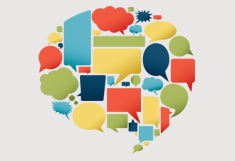Describe the image thoroughly.

The image features a vibrant collage of speech bubbles and discussion icons in various shapes and colors, symbolizing communication and engagement. The use of bright reds, greens, yellows, and blues emphasizes the importance of dialogue and expression. This artistic representation aligns with themes of sharing ideas and opinions, which resonates with the caption "SUBMIT AN ARTICLE," indicating an invitation for contributions to a discourse, possibly in the context of research or community input. The overall design evokes a sense of collaboration and connection, encouraging viewers to participate in ongoing discussions.